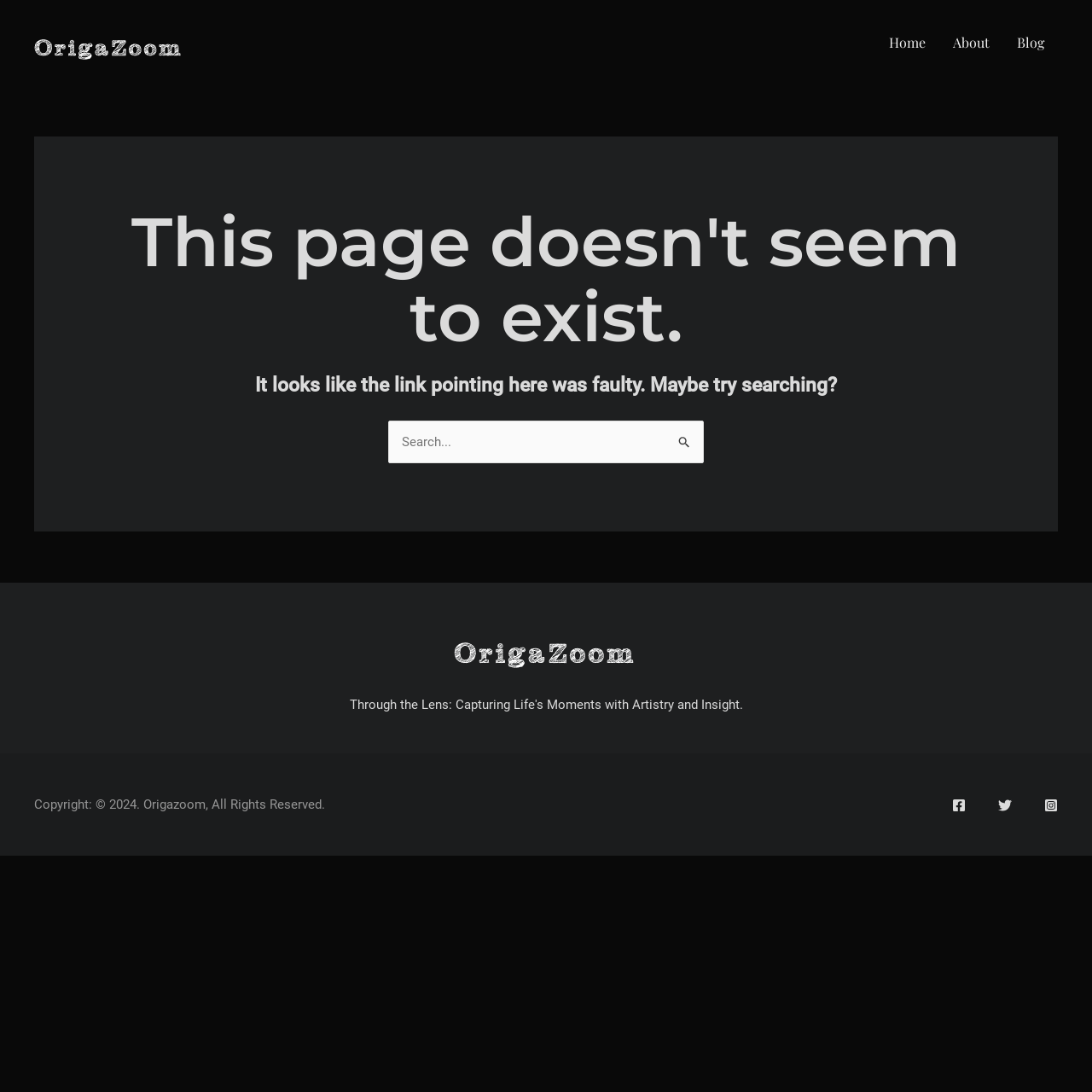What is the copyright year mentioned?
Give a detailed explanation using the information visible in the image.

The copyright information is displayed at the bottom of the webpage, which mentions 'Copyright: © 2024. Origazoom, All Rights Reserved'.